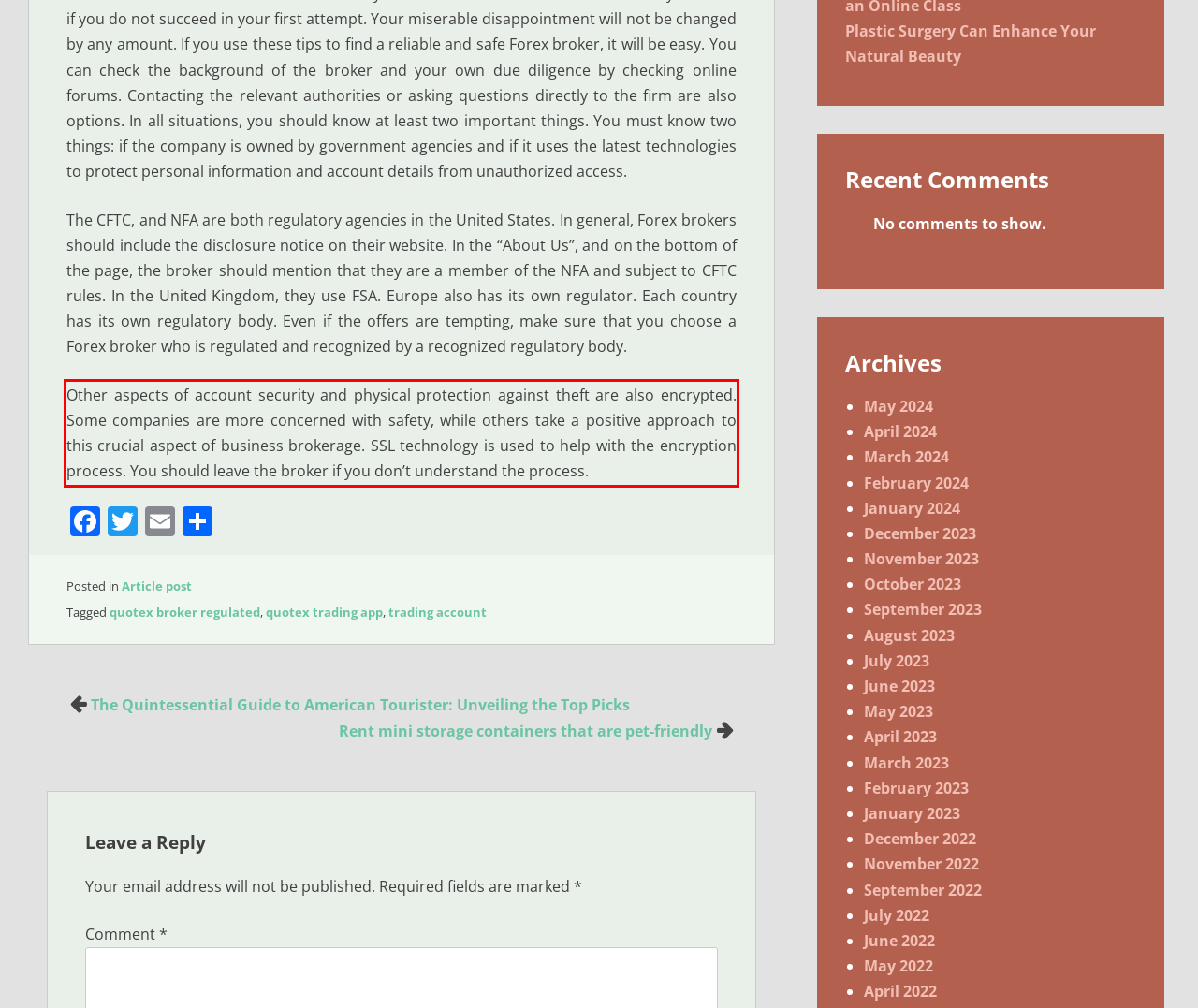Given a screenshot of a webpage with a red bounding box, extract the text content from the UI element inside the red bounding box.

Other aspects of account security and physical protection against theft are also encrypted. Some companies are more concerned with safety, while others take a positive approach to this crucial aspect of business brokerage. SSL technology is used to help with the encryption process. You should leave the broker if you don’t understand the process.